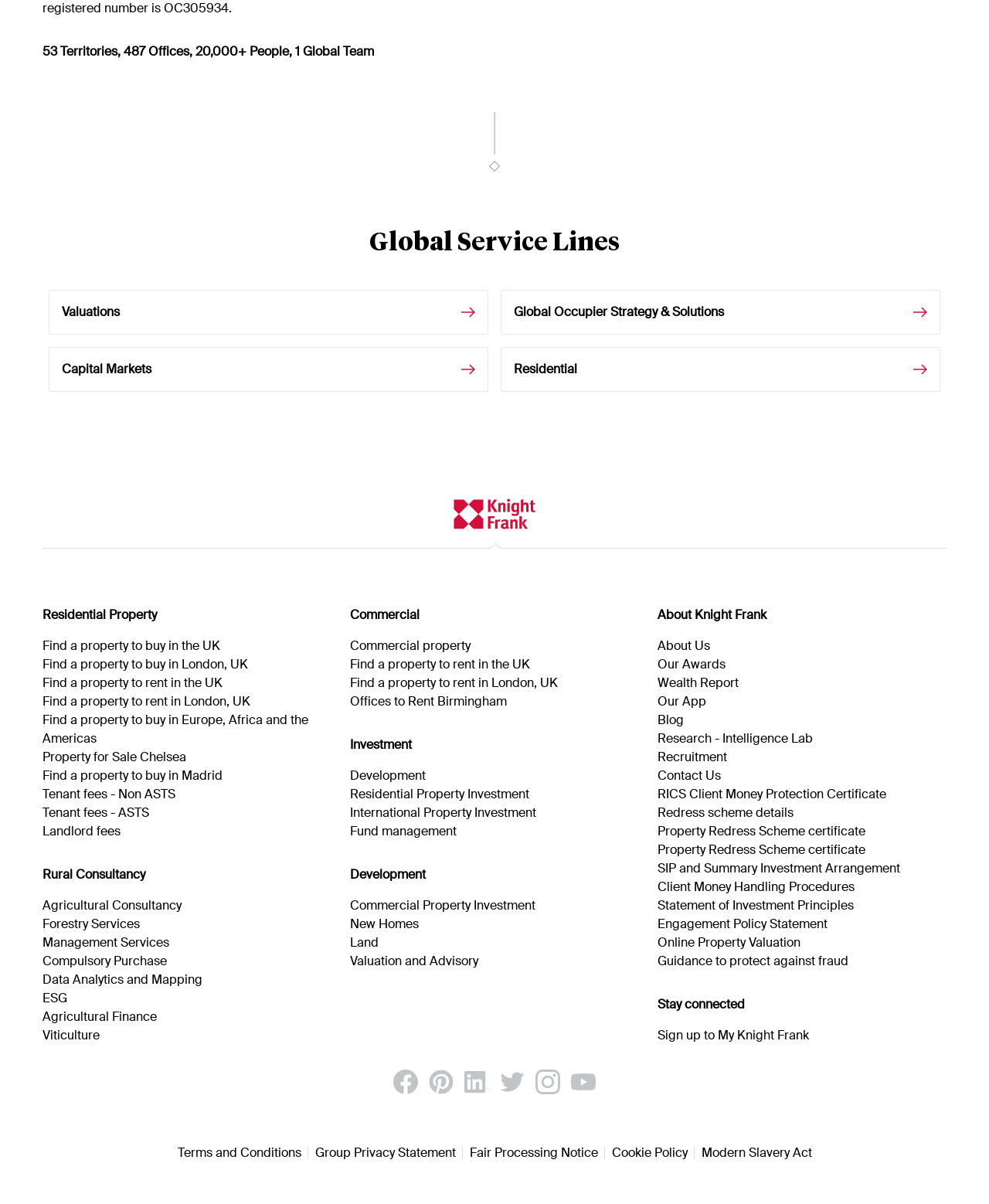Provide a brief response to the question below using a single word or phrase: 
How many service lines are listed?

5